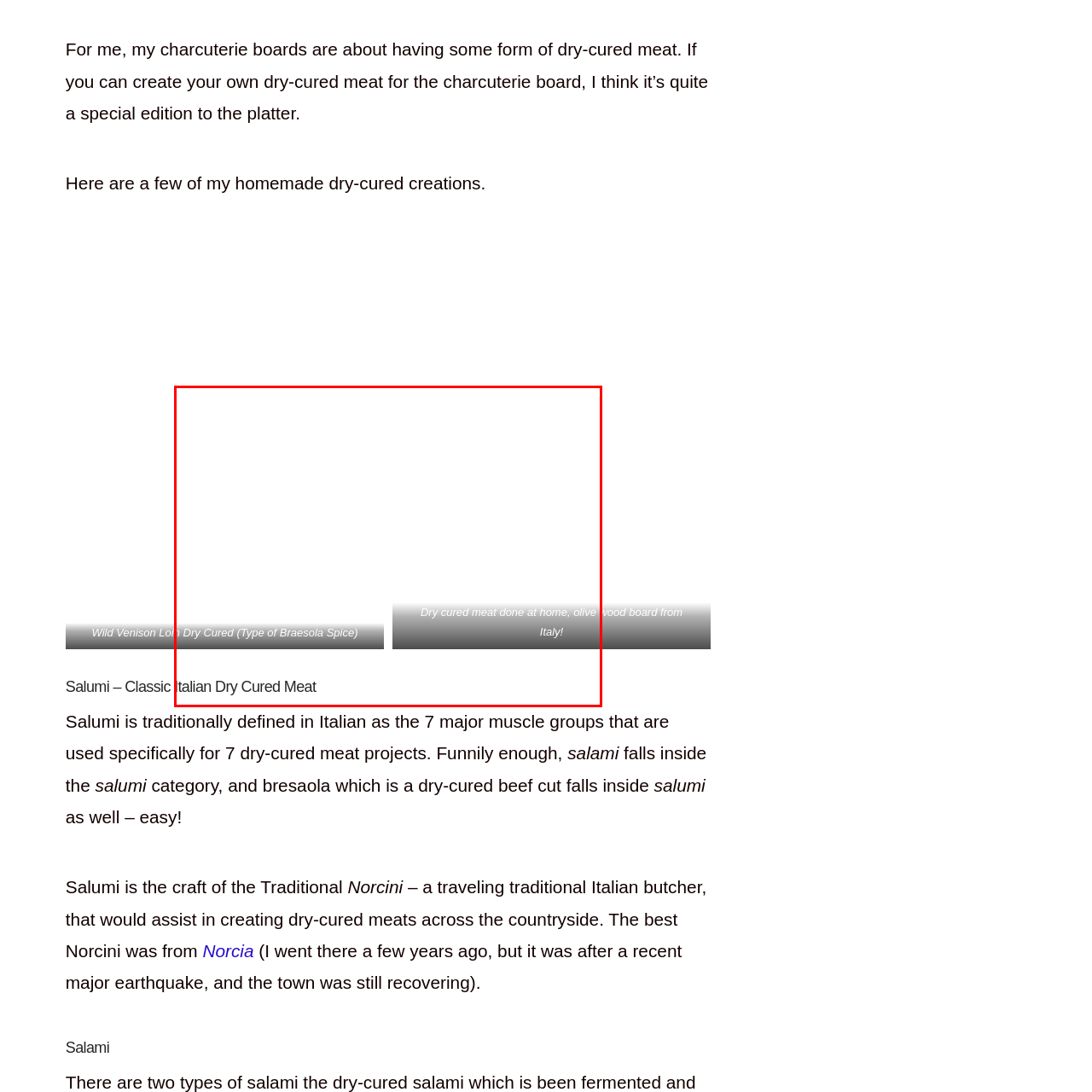Refer to the image marked by the red boundary and provide a single word or phrase in response to the question:
What flavors may enrich mortadella?

Truffles and pistachios